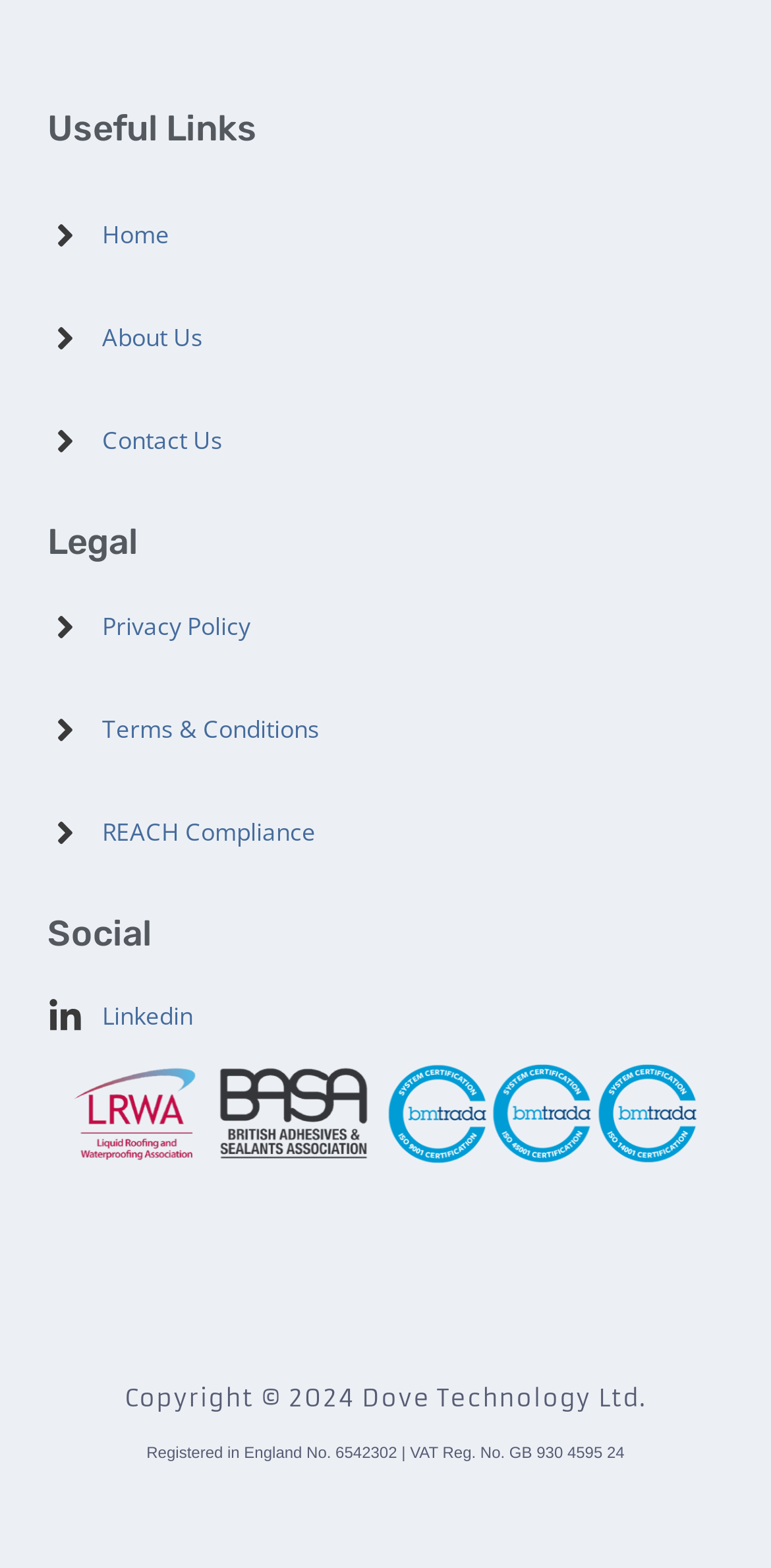What is the name of the company?
Please respond to the question with a detailed and thorough explanation.

I found the company name in the copyright information at the bottom of the page, which states 'Copyright © 2024 Dove Technology Ltd.'.